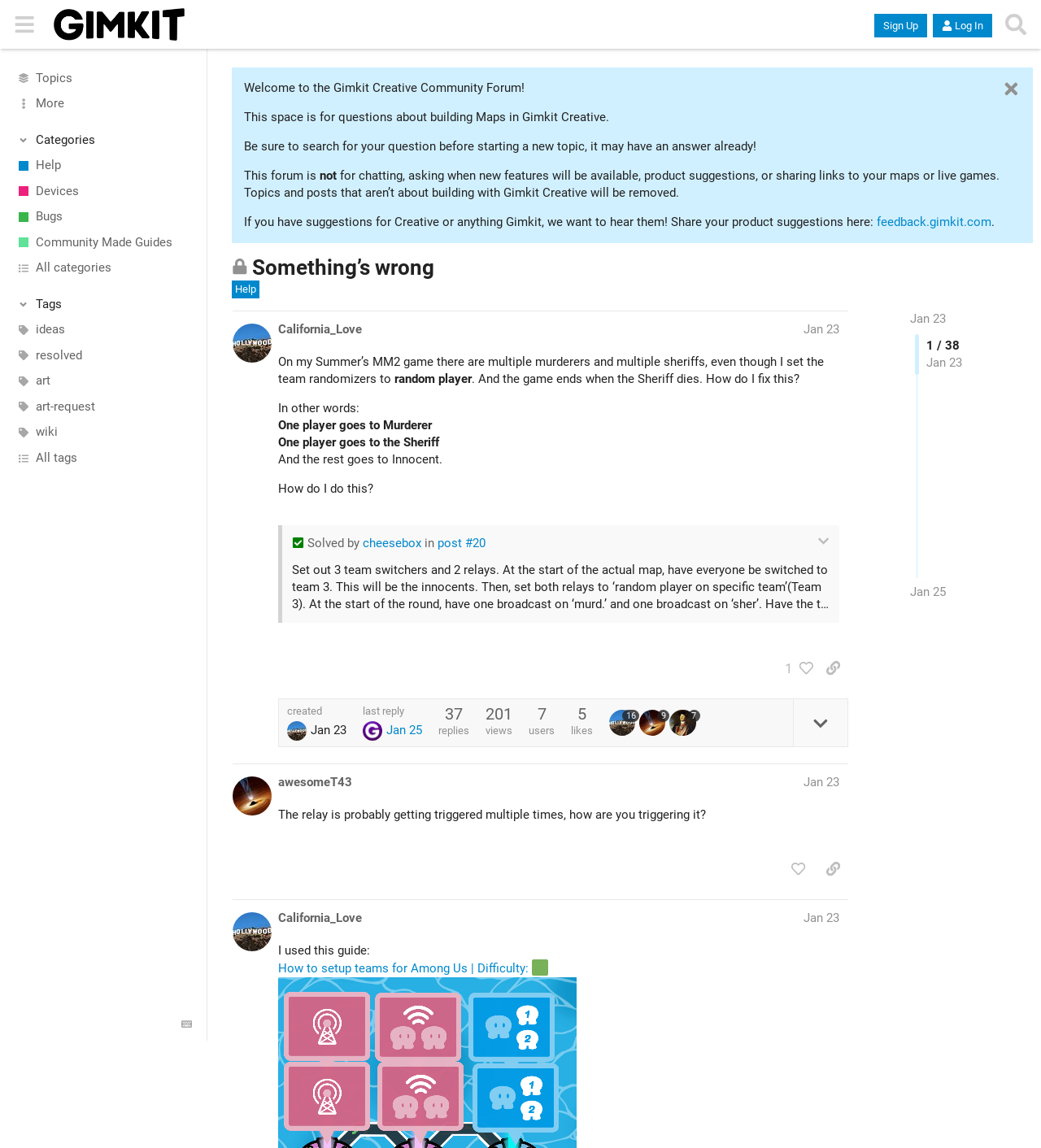Determine the bounding box coordinates for the element that should be clicked to follow this instruction: "Click on the 'Categories' button". The coordinates should be given as four float numbers between 0 and 1, in the format [left, top, right, bottom].

[0.015, 0.115, 0.184, 0.129]